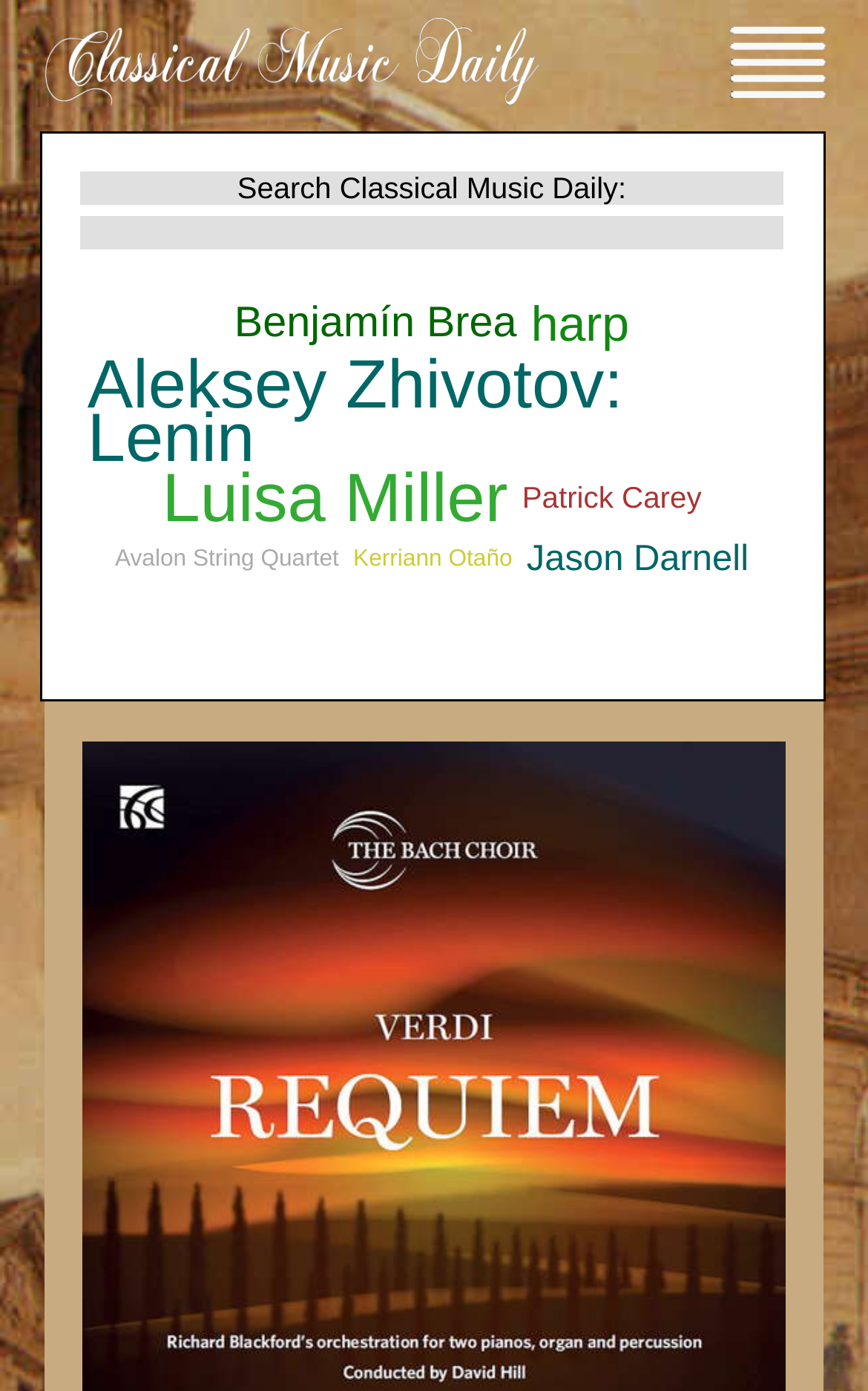Provide a brief response to the question using a single word or phrase: 
What is the function of the button?

Search